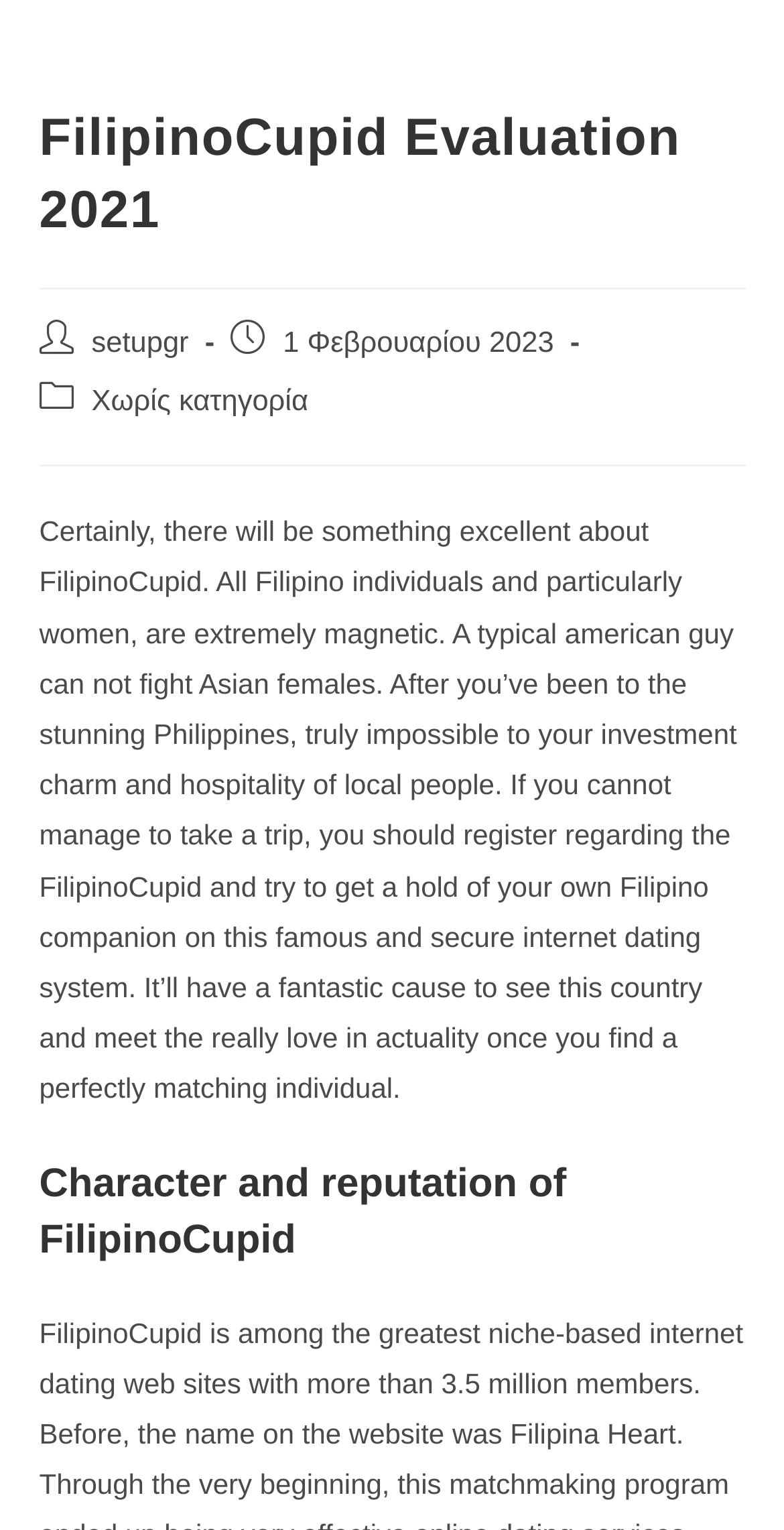Based on the description "setupgr", find the bounding box of the specified UI element.

[0.117, 0.214, 0.241, 0.235]